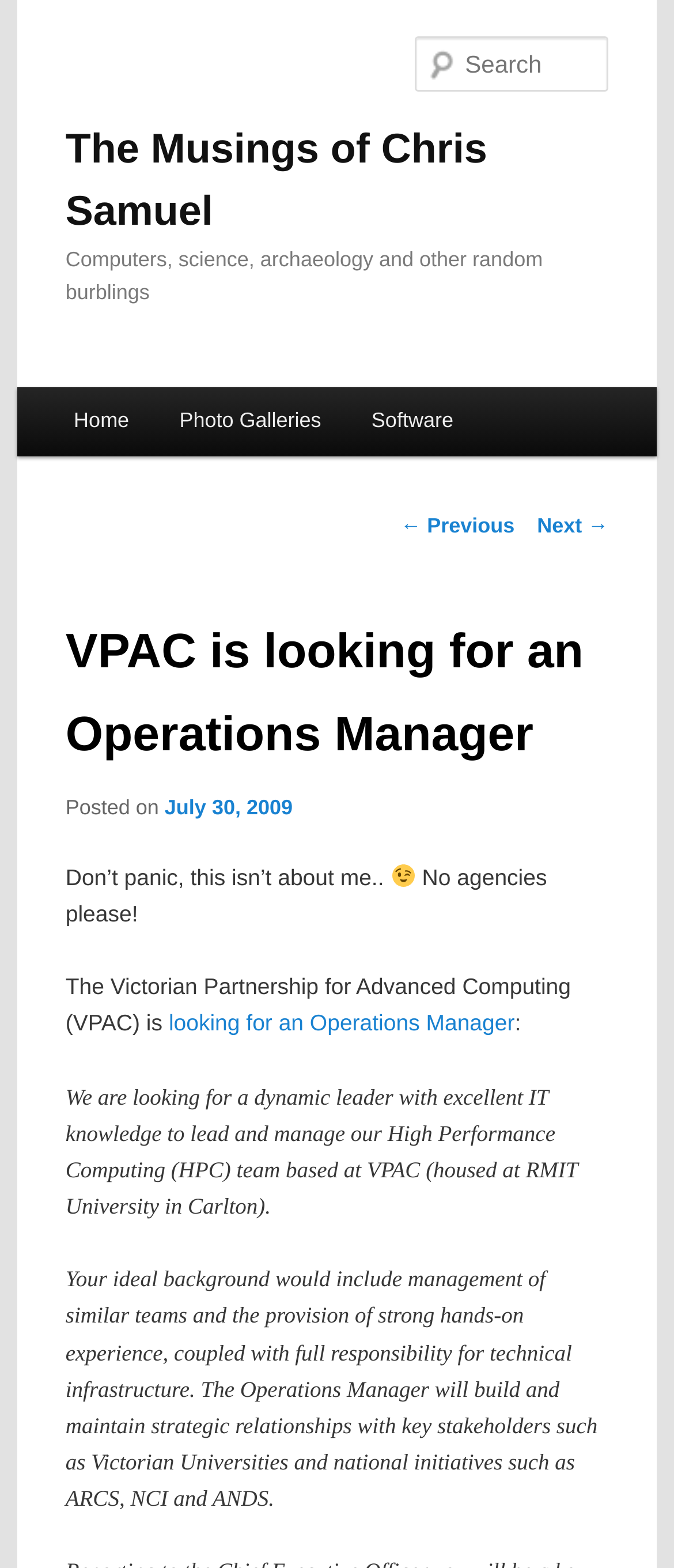Describe all visible elements and their arrangement on the webpage.

The webpage is a blog post titled "VPAC is looking for an Operations Manager" on "The Musings of Chris Samuel". At the top, there is a link to "Skip to primary content". Below that, the blog title "The Musings of Chris Samuel" is displayed prominently, with a link to the blog's homepage. 

On the same level, there is a heading that describes the blog's content as "Computers, science, archaeology and other random burblings". A search box is located on the top right corner of the page. 

The main menu is situated on the left side of the page, with links to "Home", "Photo Galleries", and "Software". 

The main content of the page is a job posting for an Operations Manager at VPAC. The job title is displayed in a large heading, followed by the posting date "July 30, 2009". The job description is divided into several paragraphs, with a brief introduction, followed by the job requirements and responsibilities. The text is interspersed with a smiling face emoji and a link to the job title. 

At the bottom of the page, there are links to navigate to the previous and next posts.